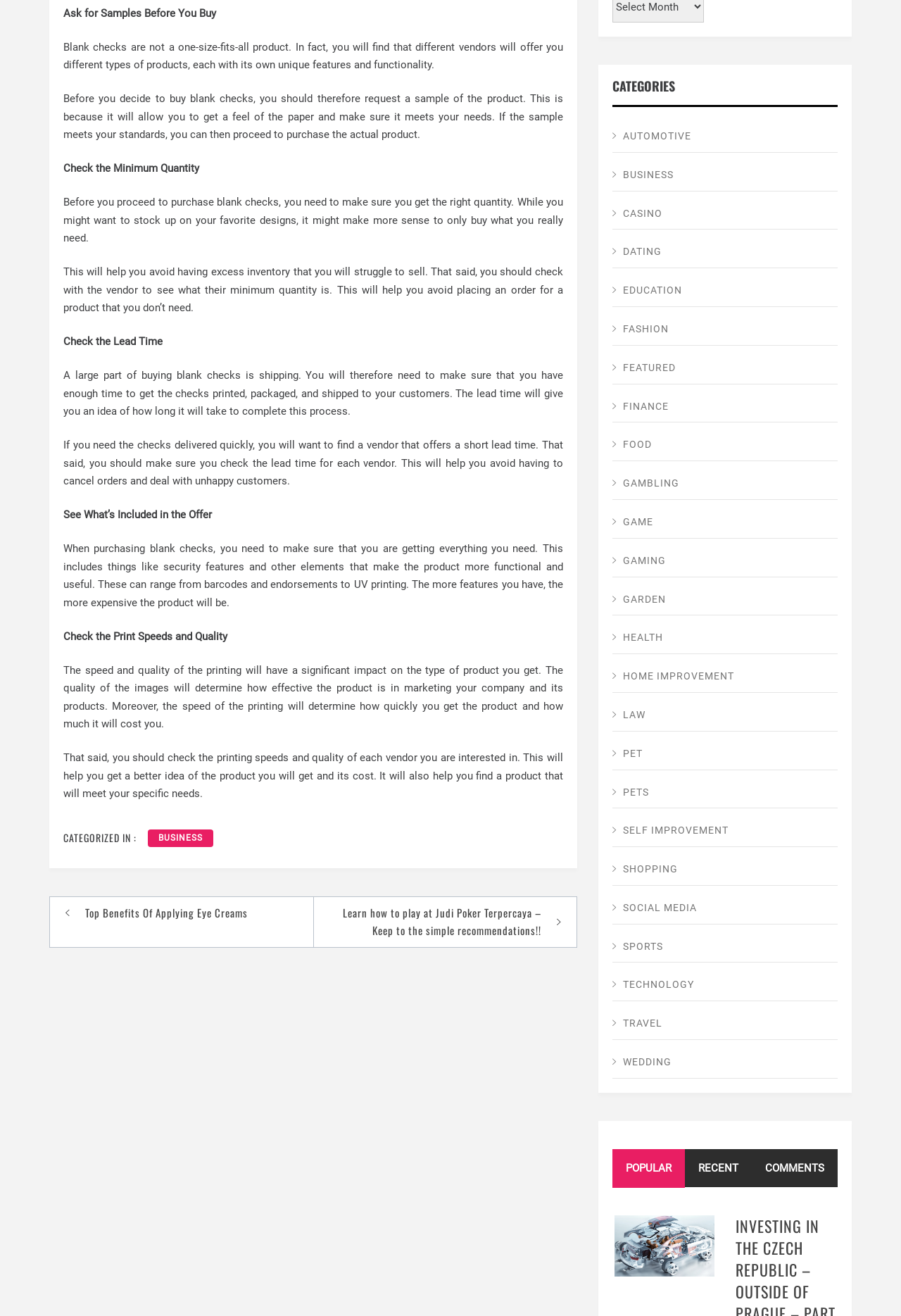What is the purpose of checking the lead time?
We need a detailed and meticulous answer to the question.

According to the webpage, checking the lead time is important to know how long it will take to complete the process of getting the checks printed, packaged, and shipped to your customers.